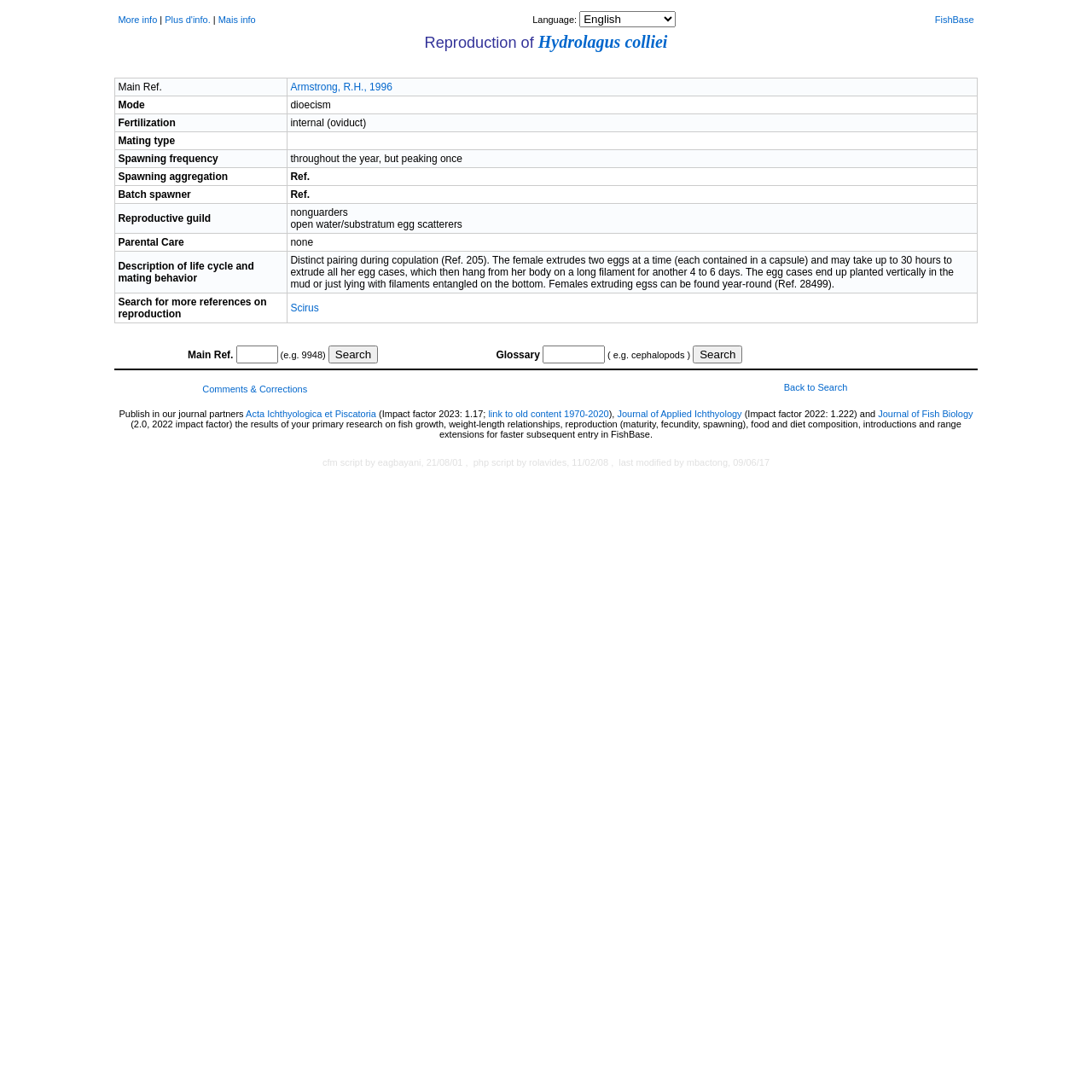Locate the bounding box of the UI element with the following description: "link to old content 1970-2020".

[0.447, 0.374, 0.558, 0.384]